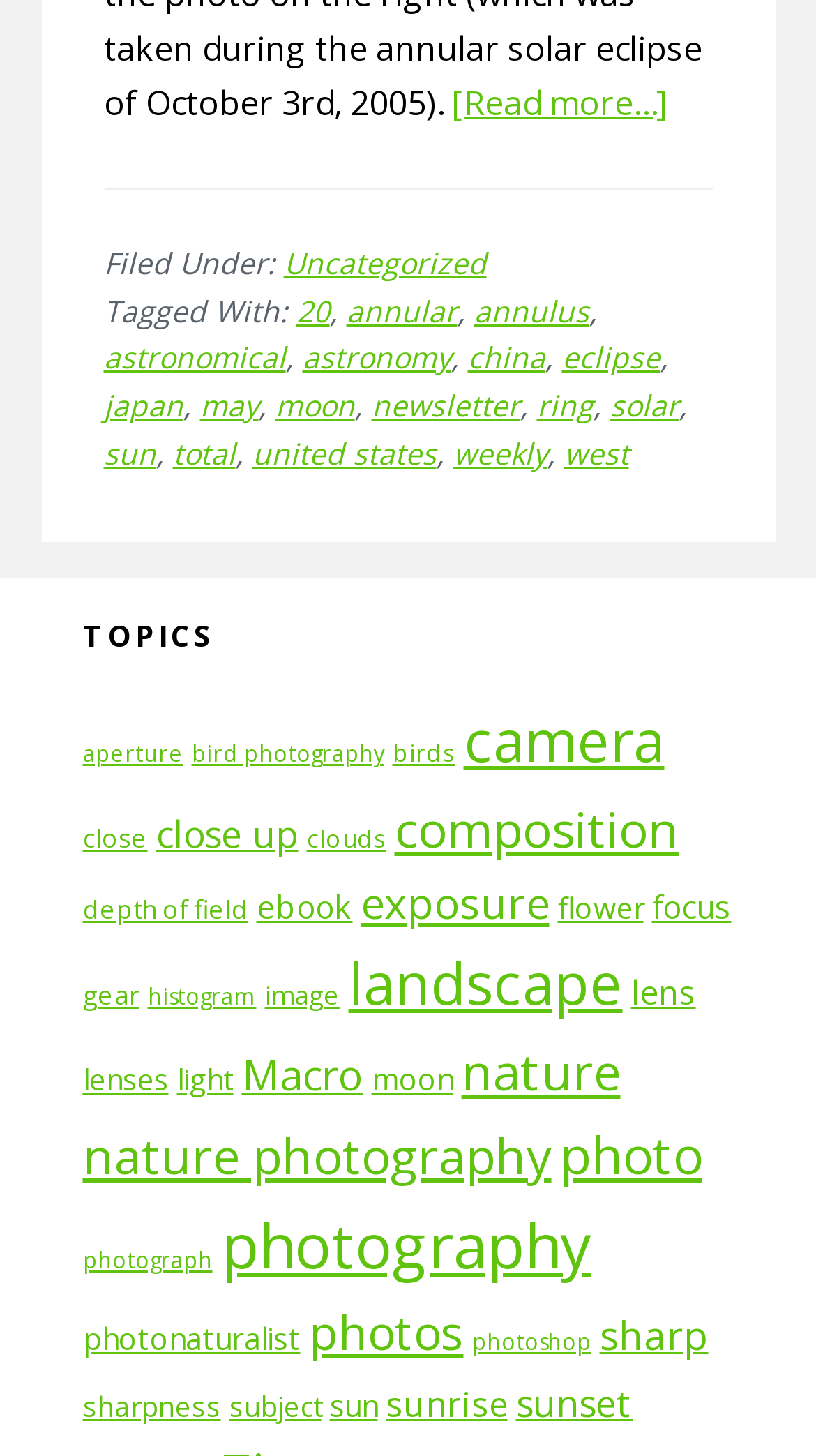Find the bounding box coordinates of the element to click in order to complete this instruction: "View topics". The bounding box coordinates must be four float numbers between 0 and 1, denoted as [left, top, right, bottom].

[0.101, 0.425, 0.899, 0.449]